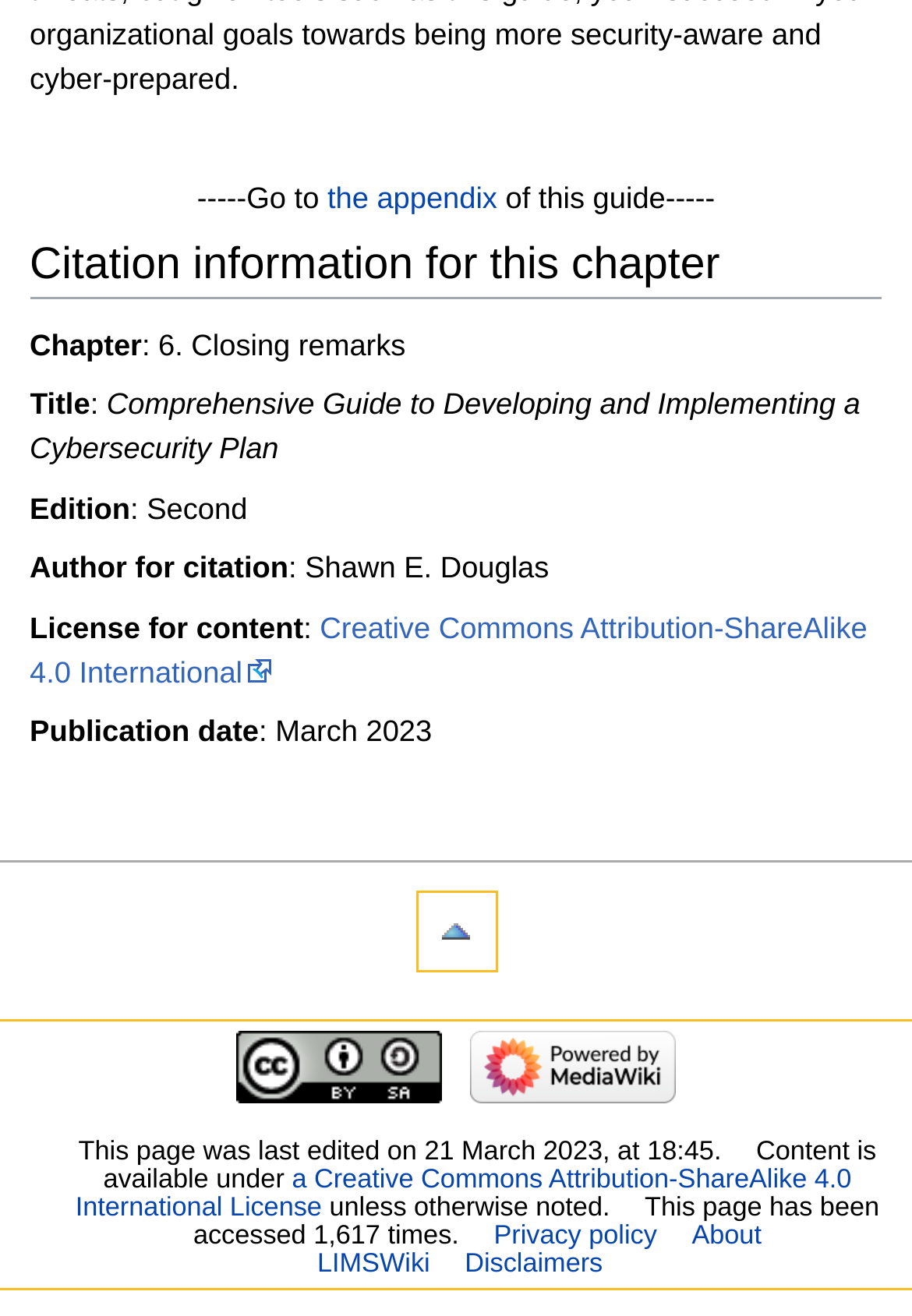What license is the content available under?
Ensure your answer is thorough and detailed.

I found the license information by looking at the link element that says 'Creative Commons Attribution-ShareAlike 4.0 International' and also by looking at the static text element that says 'License for content' followed by a colon and then the license information.